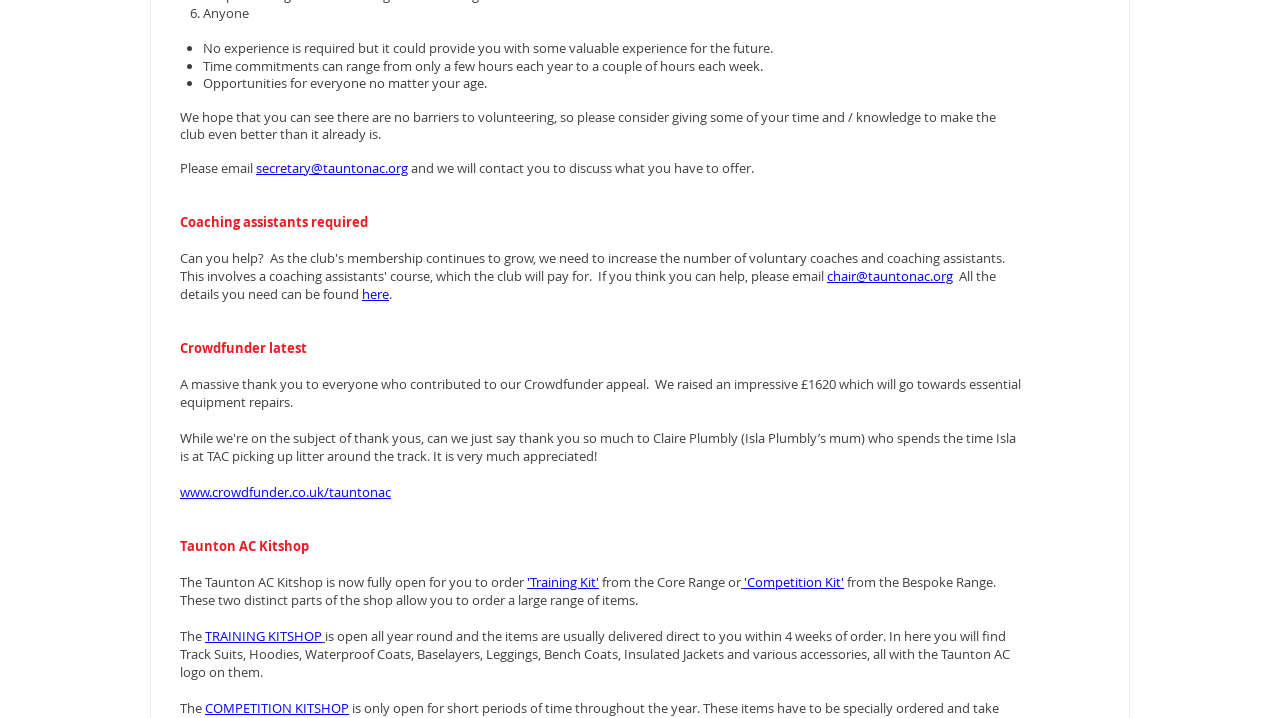For the element described, predict the bounding box coordinates as (top-left x, top-left y, bottom-right x, bottom-right y). All values should be between 0 and 1. Element description: 'Training Kit'

[0.412, 0.798, 0.468, 0.823]